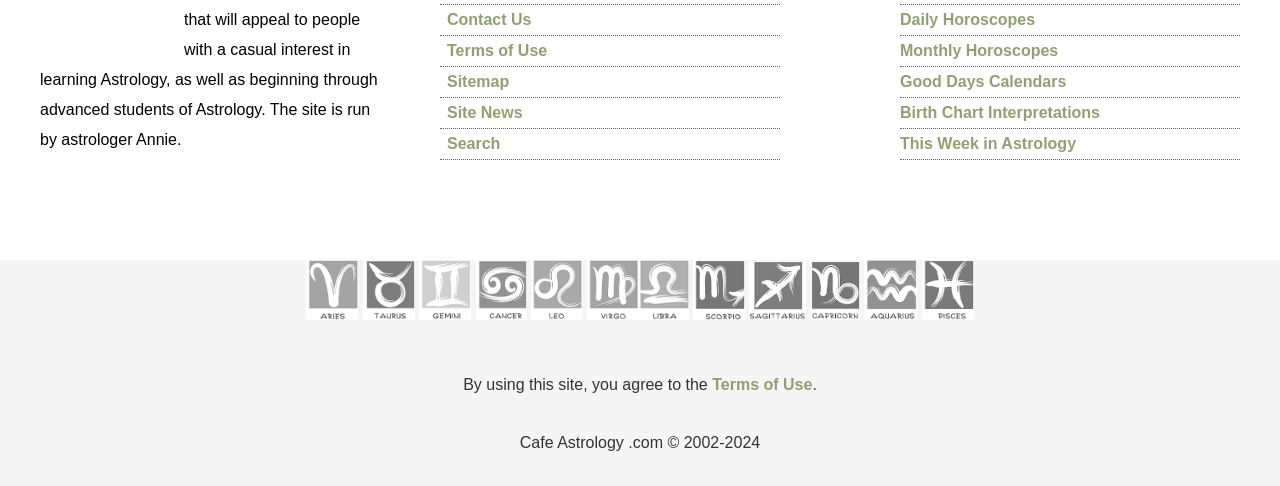What is the copyright year range of the website?
Answer the question with a single word or phrase, referring to the image.

2002-2024